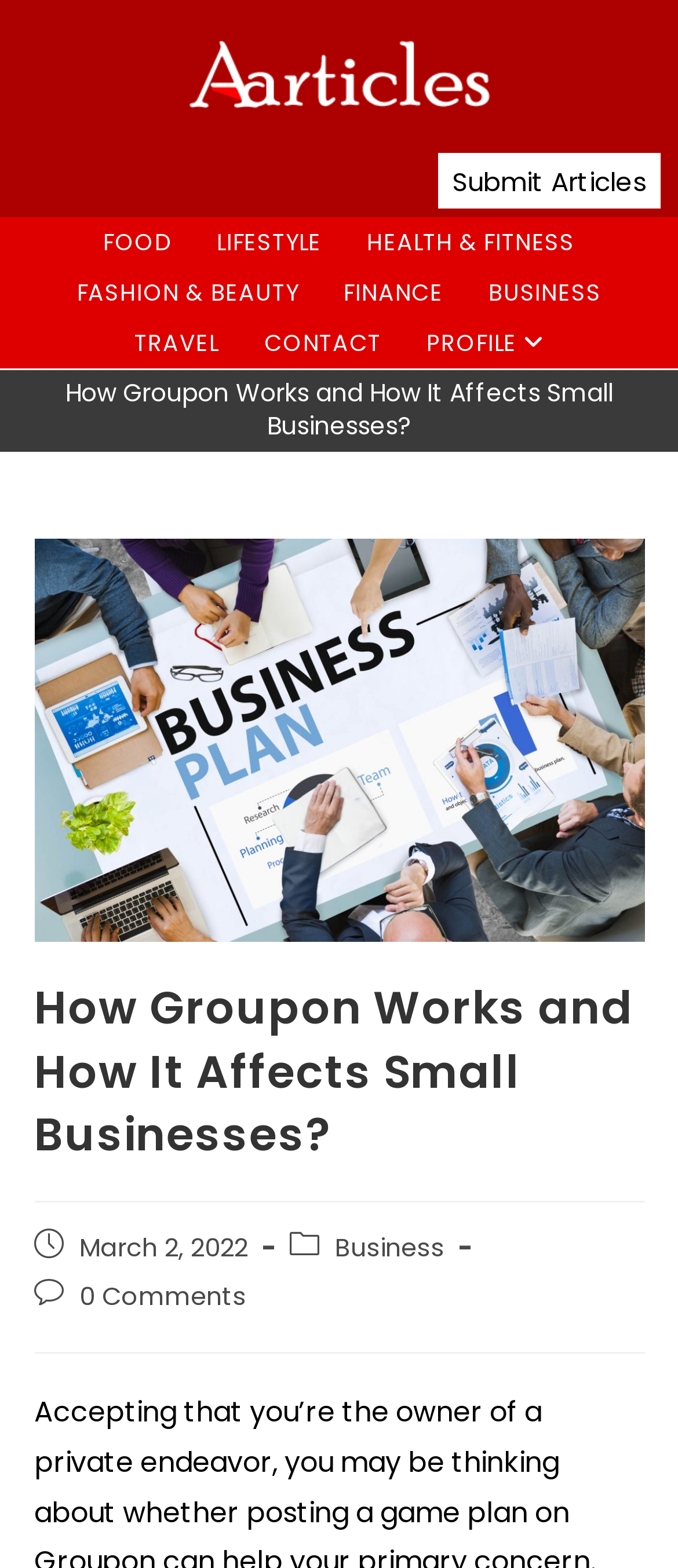Specify the bounding box coordinates of the region I need to click to perform the following instruction: "view profile". The coordinates must be four float numbers in the range of 0 to 1, i.e., [left, top, right, bottom].

[0.6, 0.208, 0.83, 0.23]